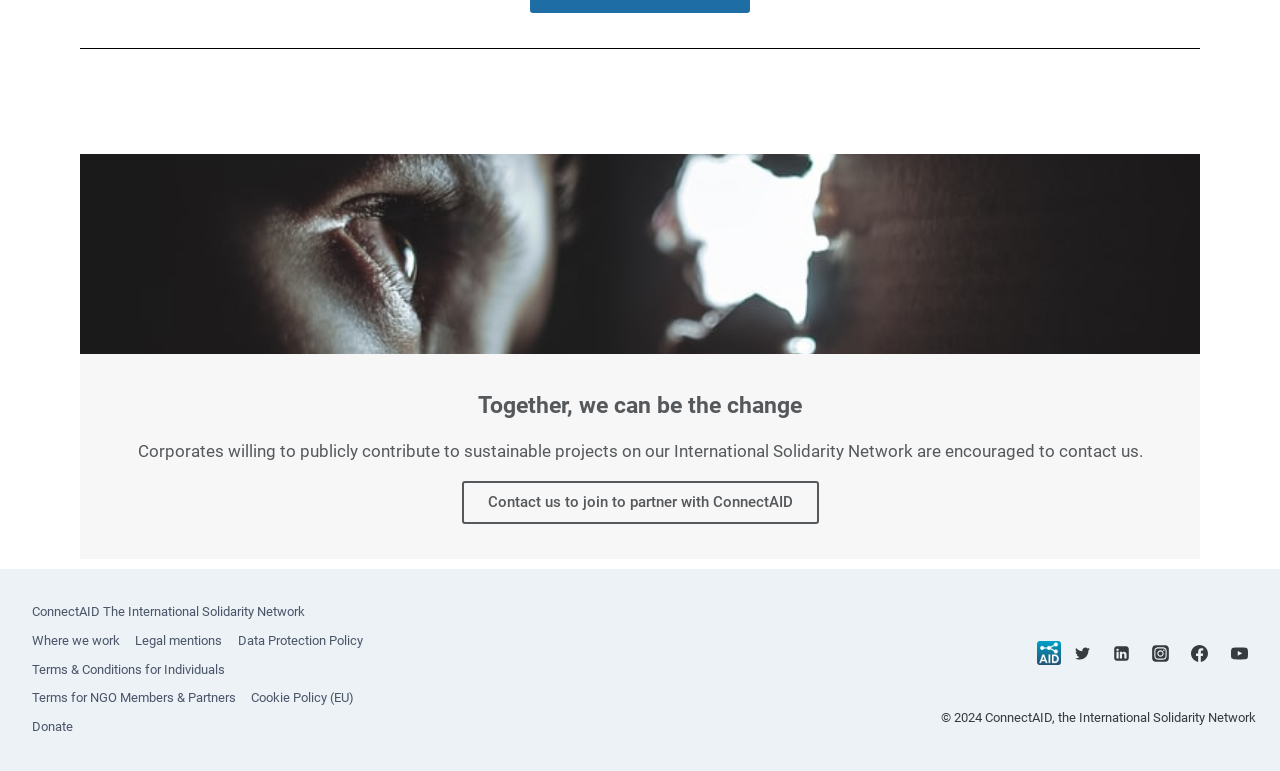Determine the bounding box coordinates for the element that should be clicked to follow this instruction: "Follow us on Twitter". The coordinates should be given as four float numbers between 0 and 1, in the format [left, top, right, bottom].

[0.833, 0.825, 0.859, 0.869]